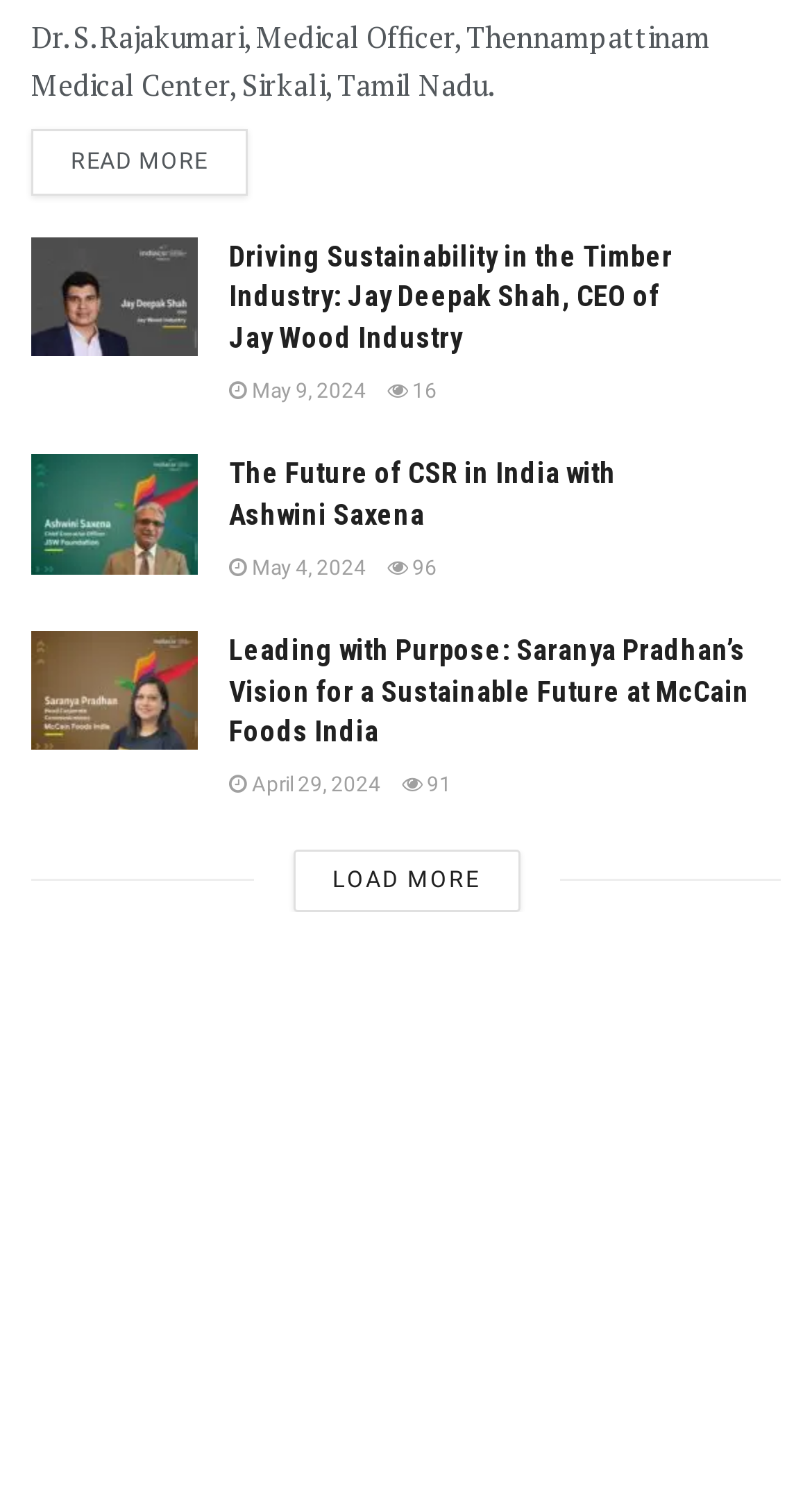What is the name of the Head of Sustainability and Corporate Communications at McCain Foods India?
Based on the screenshot, provide your answer in one word or phrase.

Saranya Pradhan